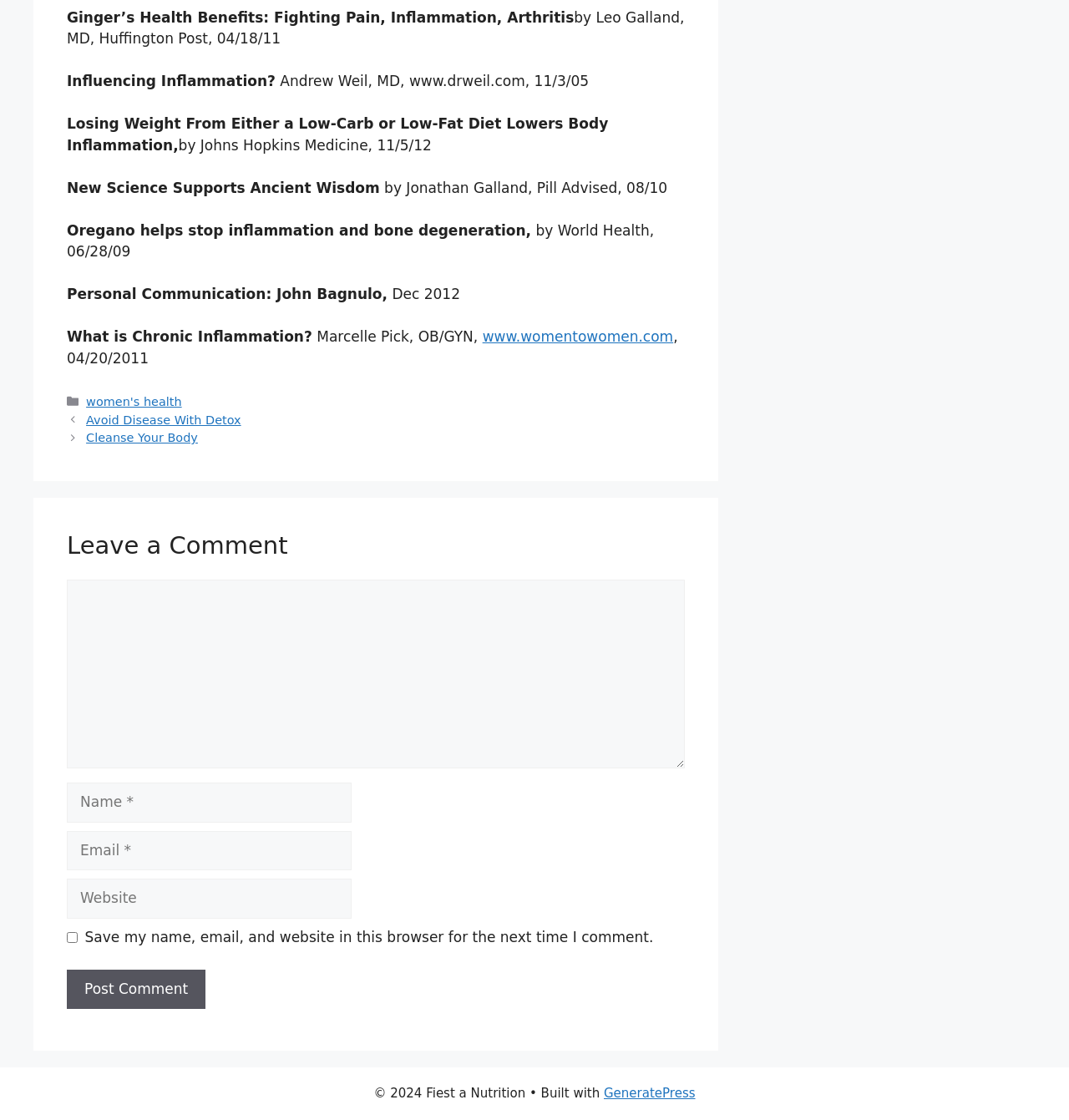Extract the bounding box coordinates of the UI element described by: "parent_node: Comment name="email" placeholder="Email *"". The coordinates should include four float numbers ranging from 0 to 1, e.g., [left, top, right, bottom].

[0.062, 0.742, 0.329, 0.777]